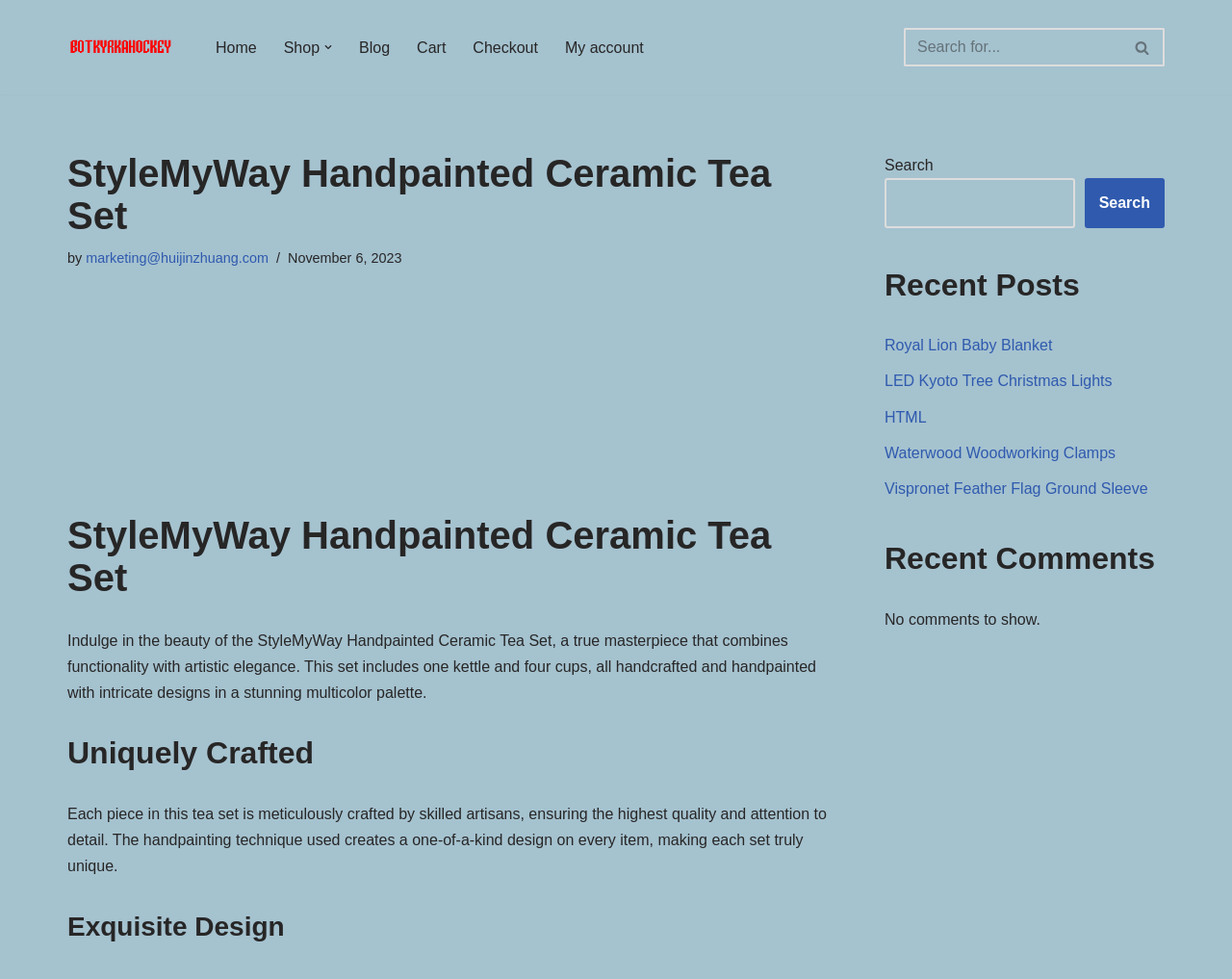Find the bounding box coordinates of the element I should click to carry out the following instruction: "Go to the home page".

[0.175, 0.035, 0.208, 0.061]